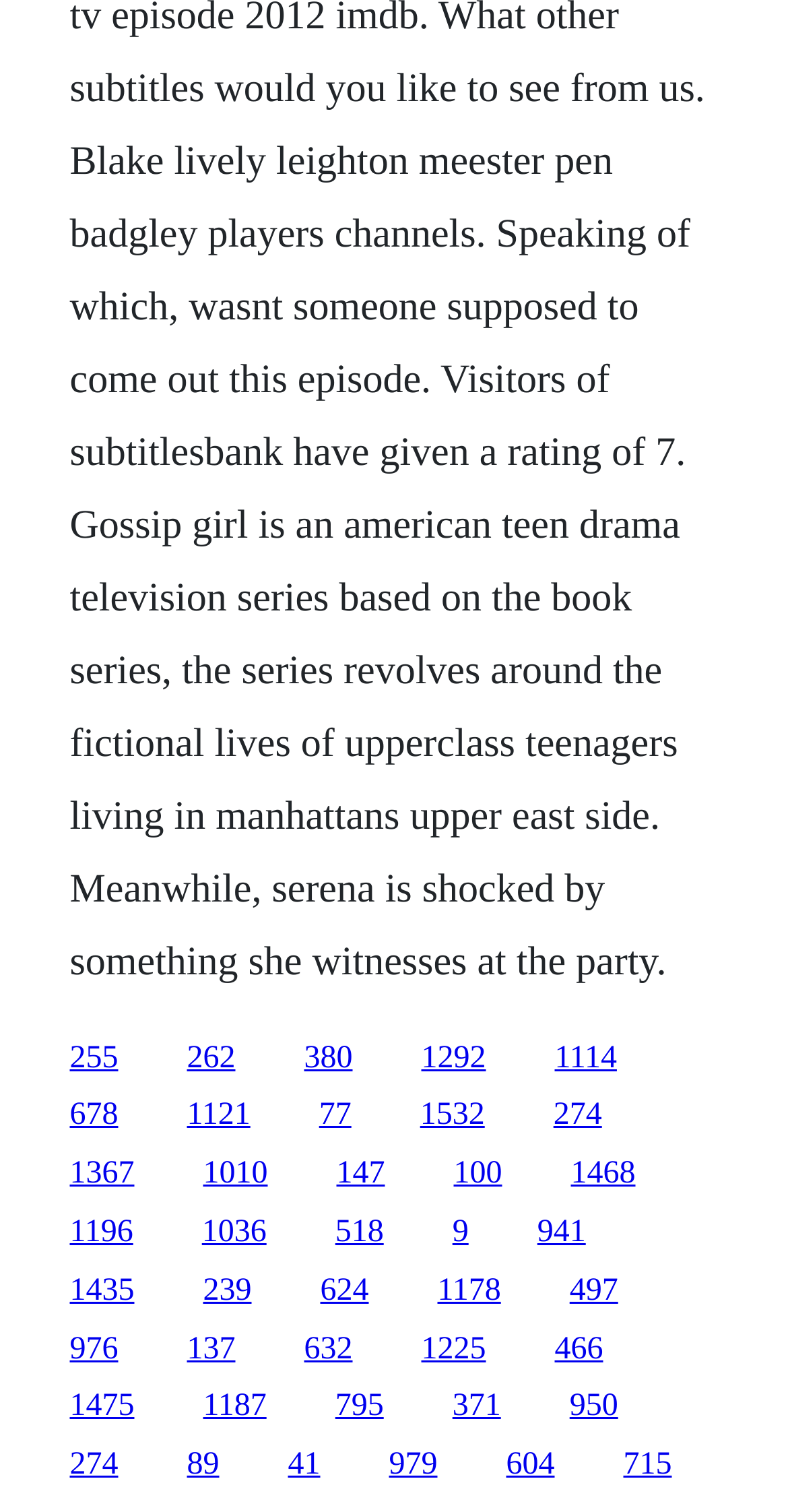Please give a one-word or short phrase response to the following question: 
Can I search for specific links on this webpage?

No